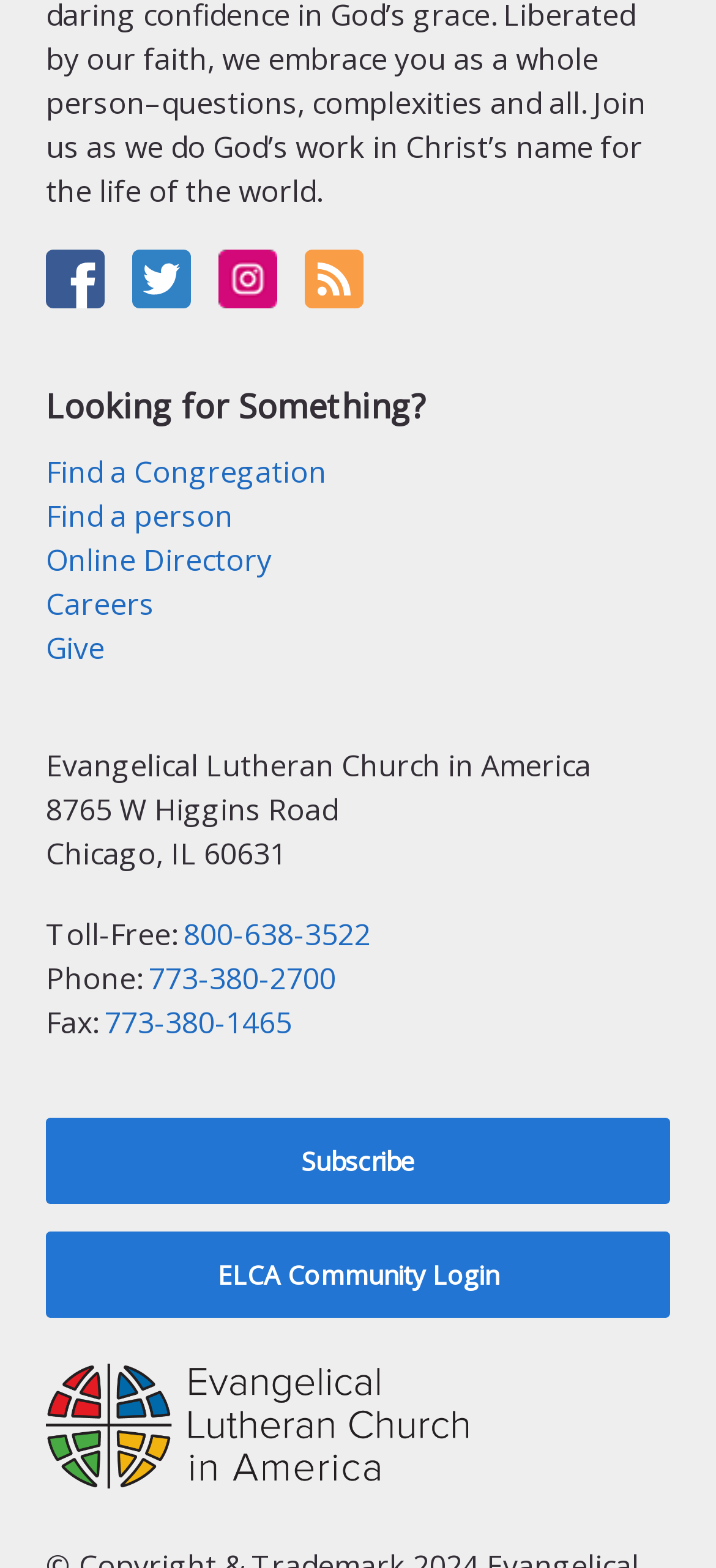What is the purpose of the 'Find a Congregation' link?
Refer to the image and provide a concise answer in one word or phrase.

To find a congregation